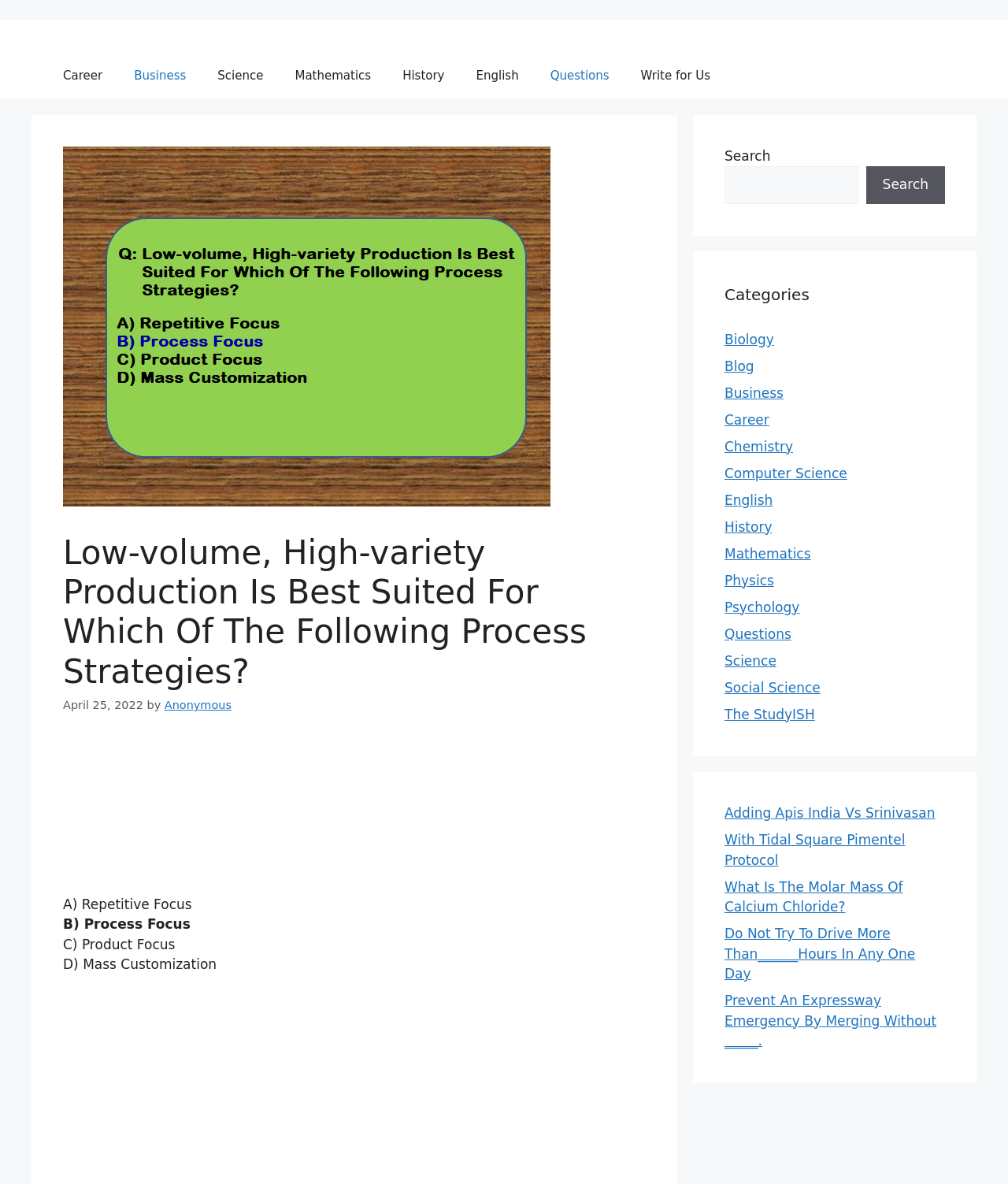Kindly determine the bounding box coordinates for the area that needs to be clicked to execute this instruction: "Click on the 'Biology' link".

[0.719, 0.28, 0.768, 0.293]